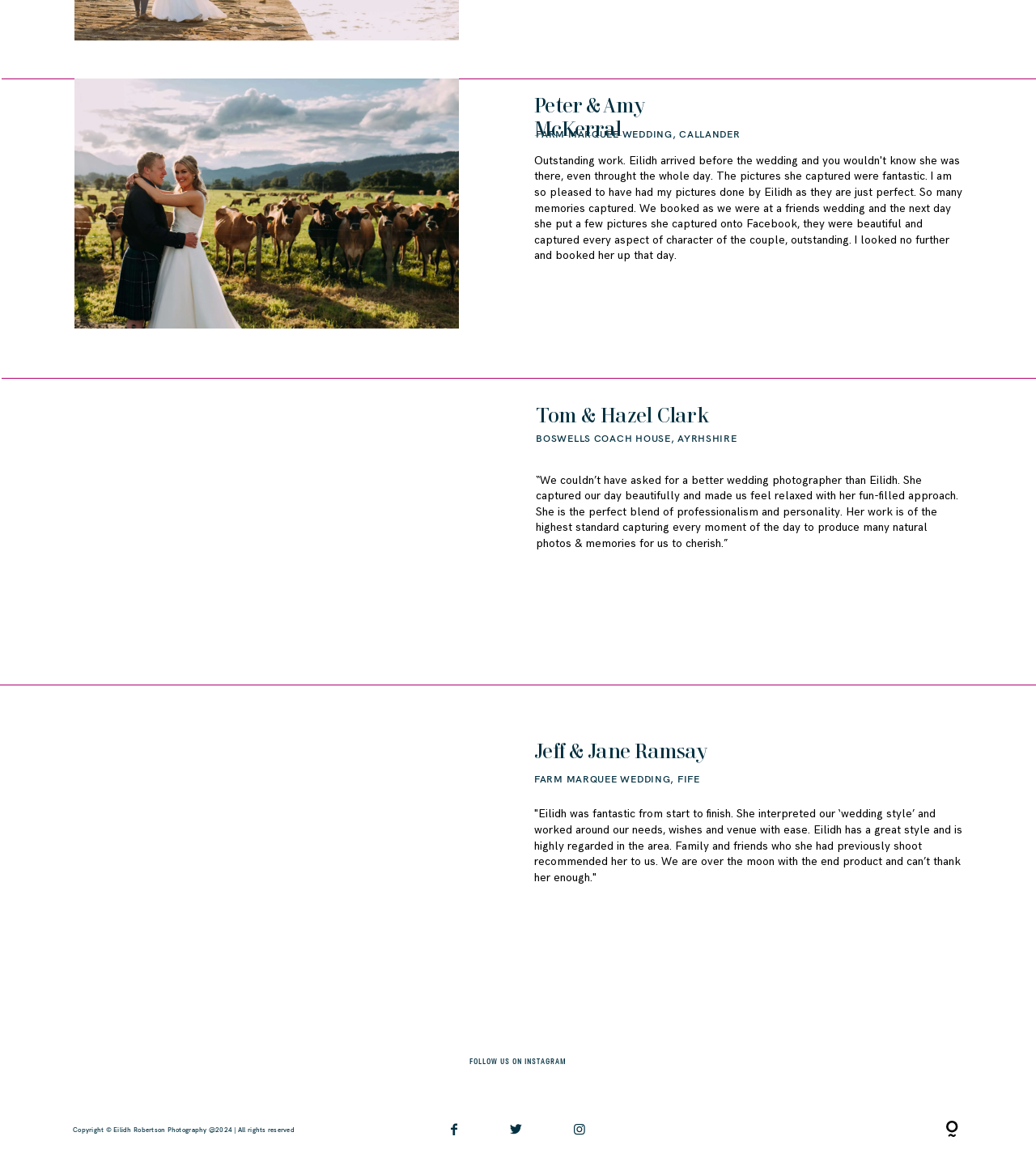How many social media platforms are linked?
Use the information from the screenshot to give a comprehensive response to the question.

I counted the number of social media links at the bottom of the webpage, which are Instagram, Facebook, Twitter, and one more platform represented by the '' icon.